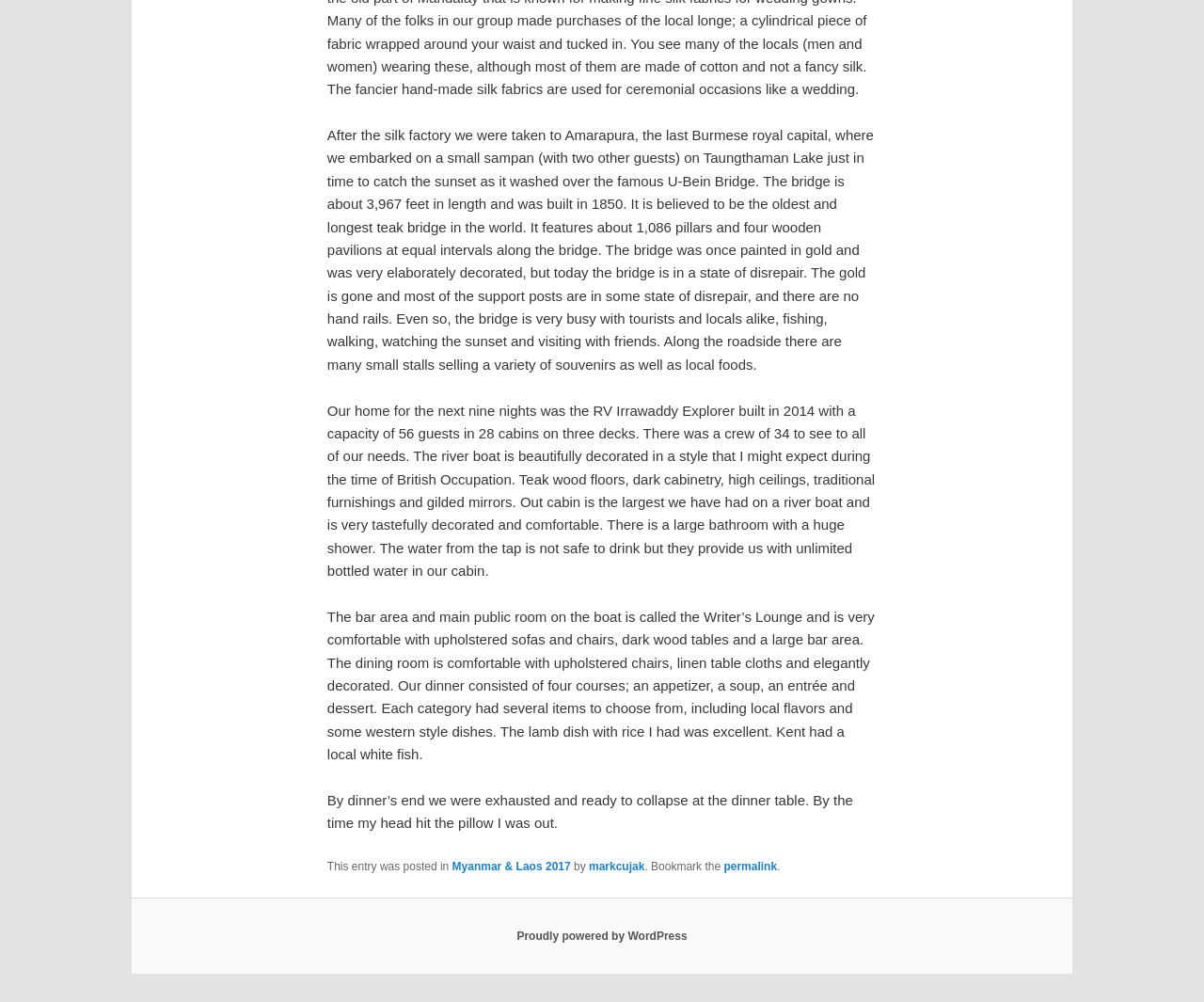How many pillars does the U-Bein Bridge have?
Using the information from the image, provide a comprehensive answer to the question.

The answer can be found in the first StaticText element, which describes the U-Bein Bridge as featuring 'about 1,086 pillars'.